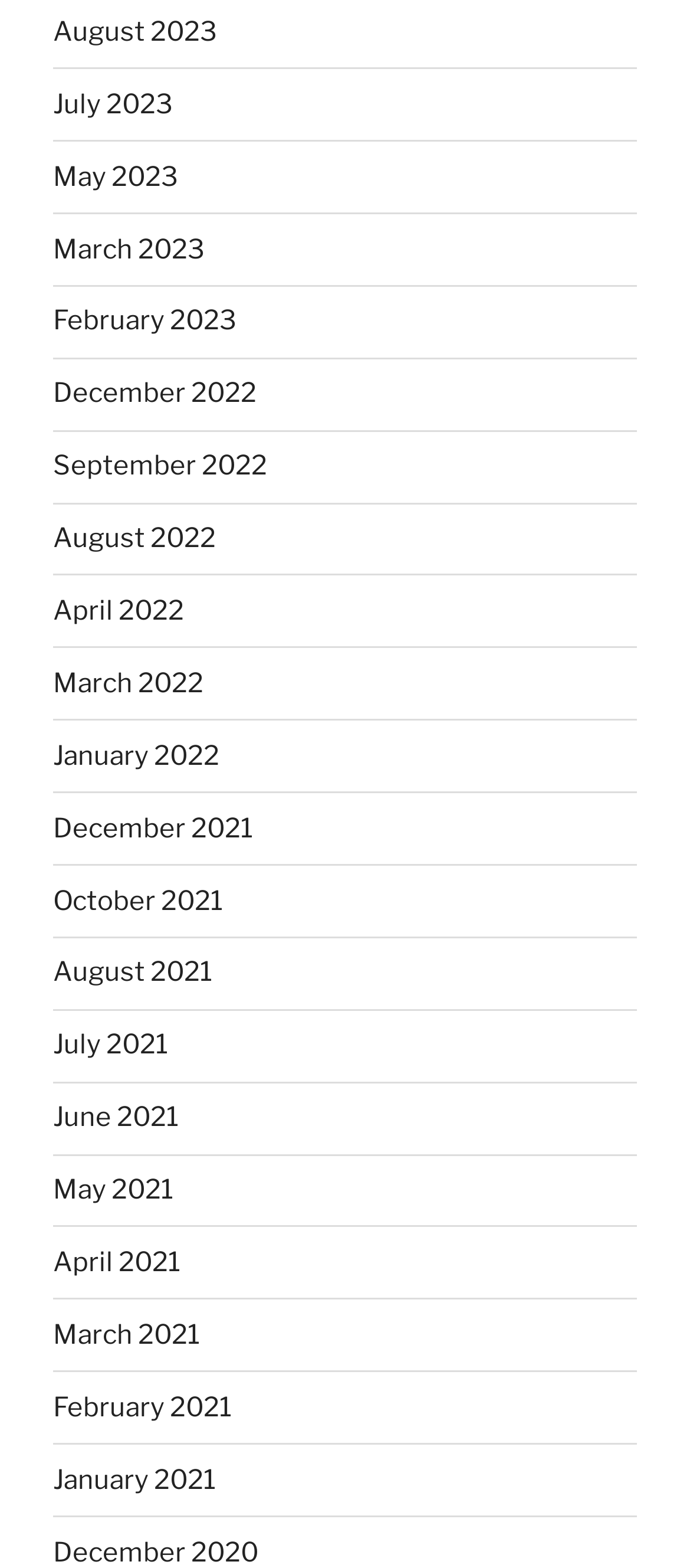What is the most recent month listed?
Based on the image, respond with a single word or phrase.

August 2023